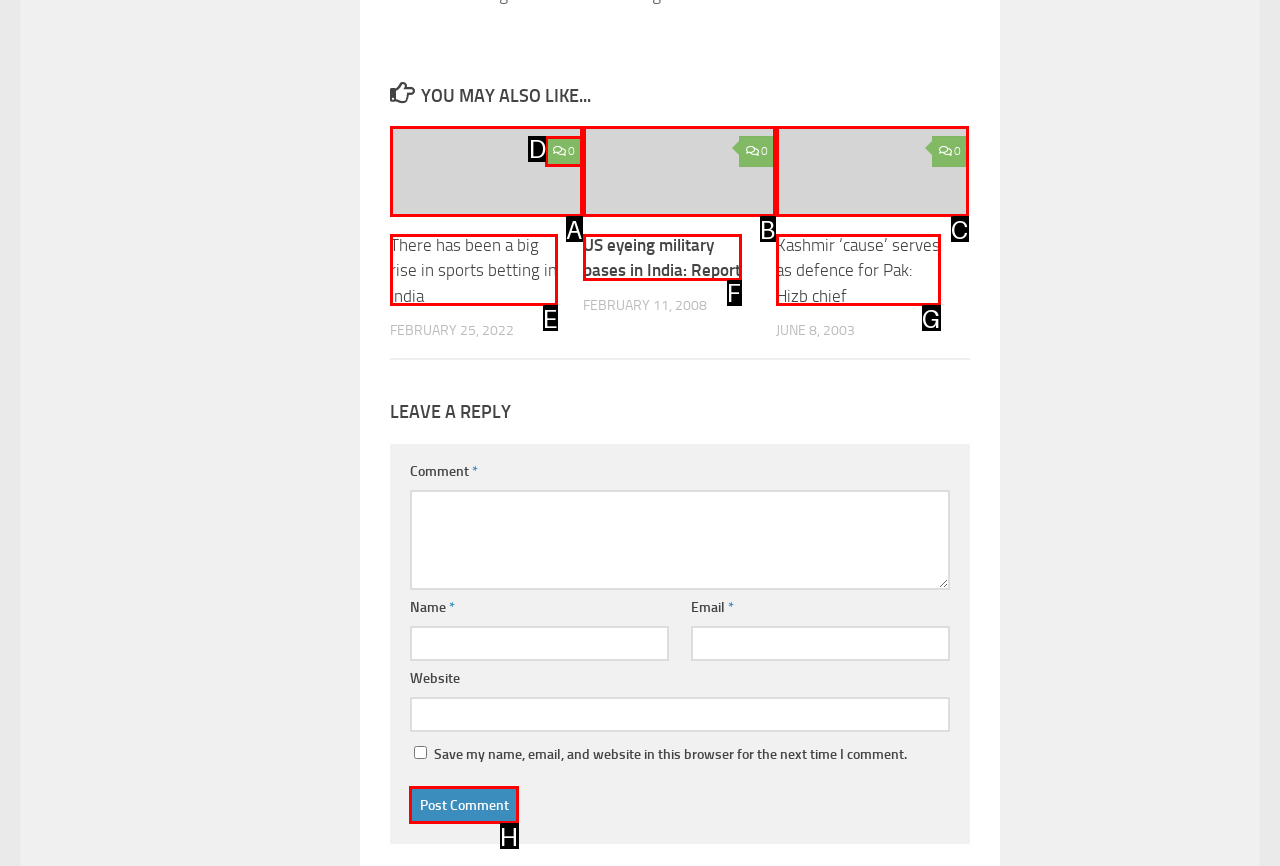Determine which HTML element to click for this task: Post a comment Provide the letter of the selected choice.

H